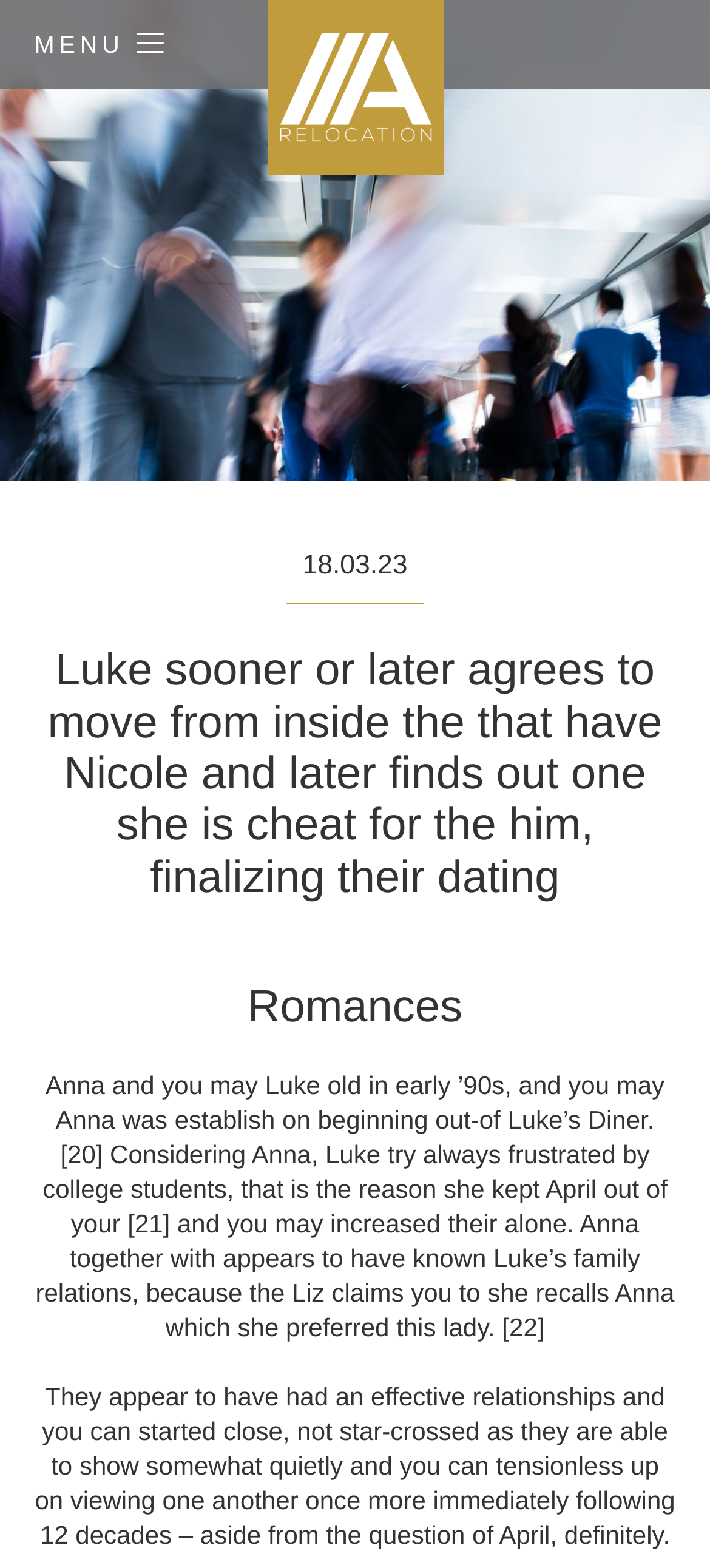Respond with a single word or phrase for the following question: 
What is the name of the person mentioned alongside Luke?

Nicole